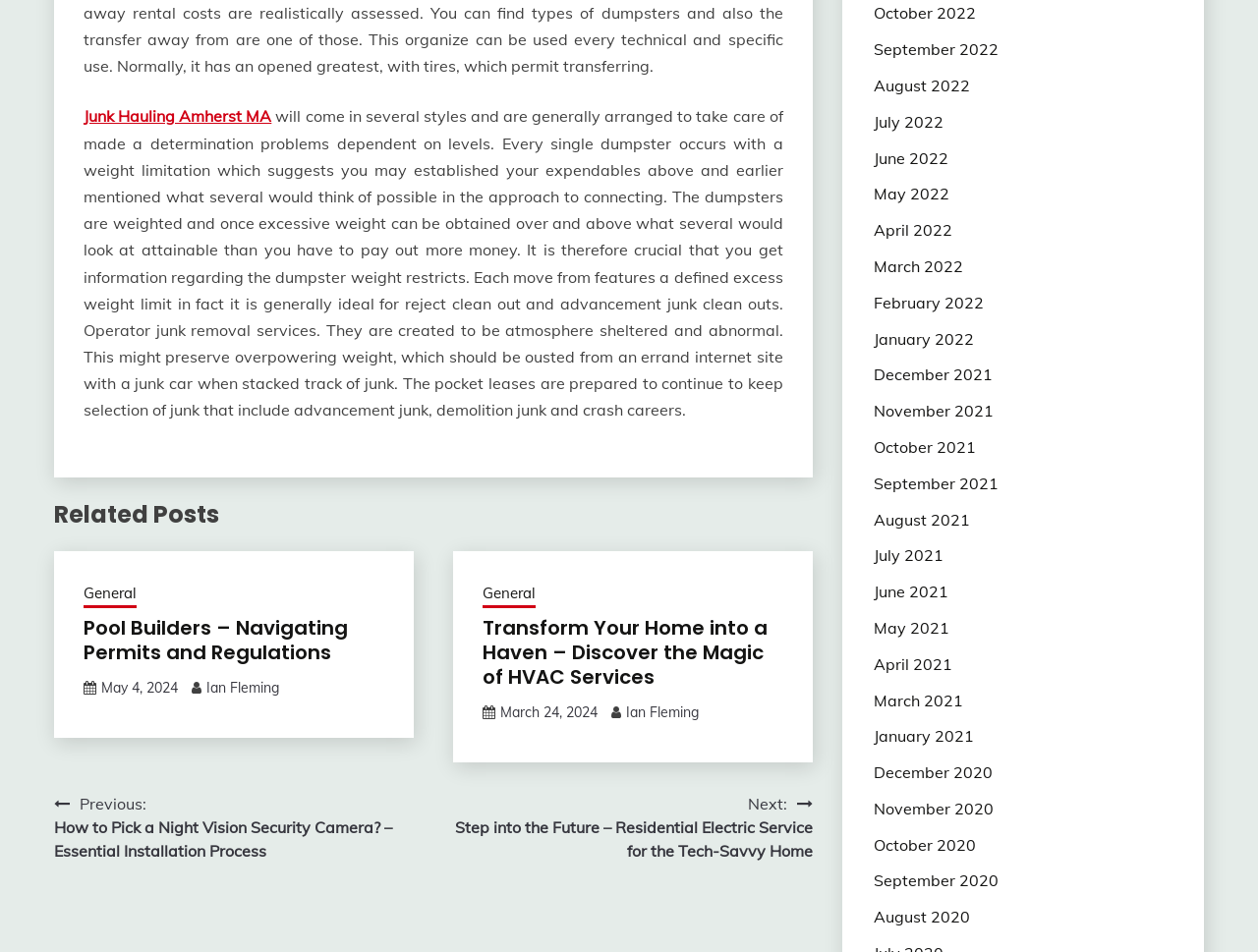Extract the bounding box of the UI element described as: "January 2021".

[0.694, 0.763, 0.774, 0.784]